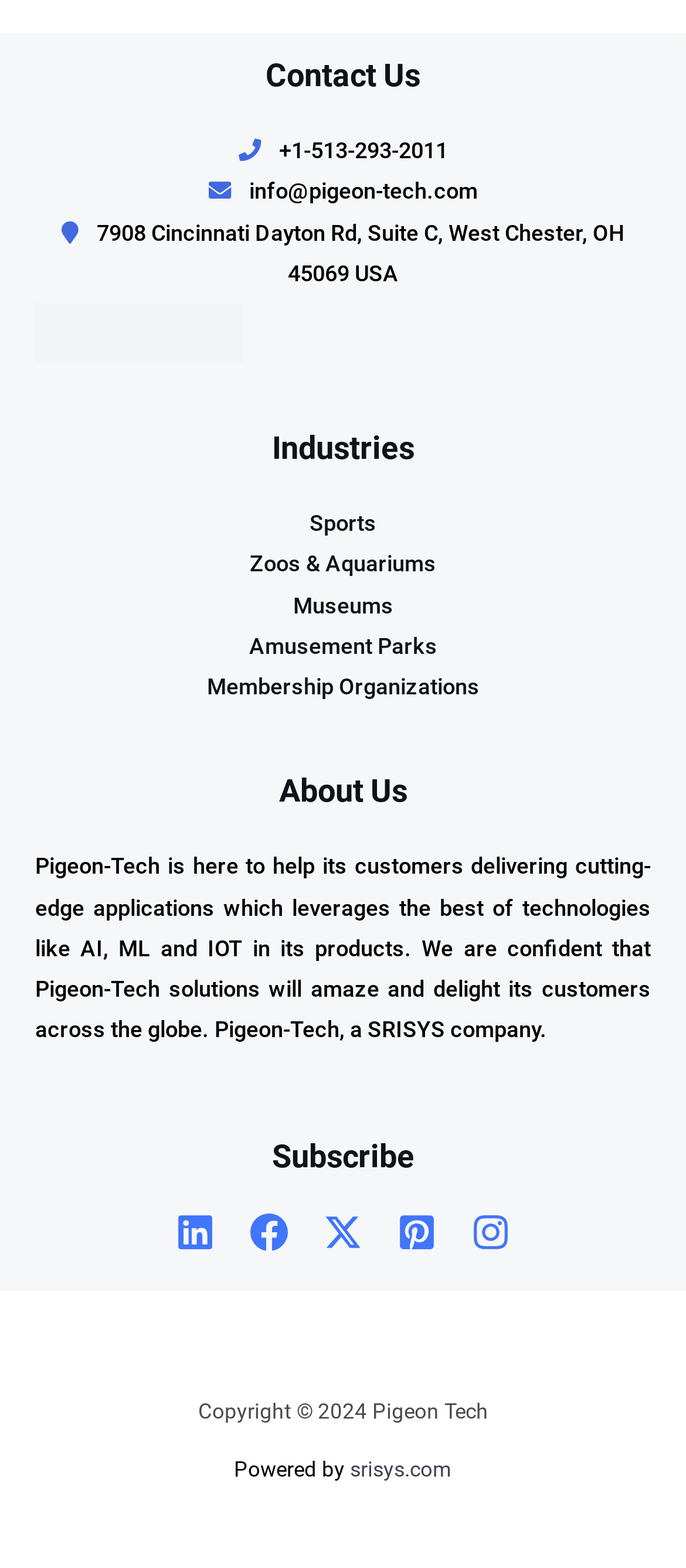What is the year of copyright for Pigeon Tech?
Using the screenshot, give a one-word or short phrase answer.

2024